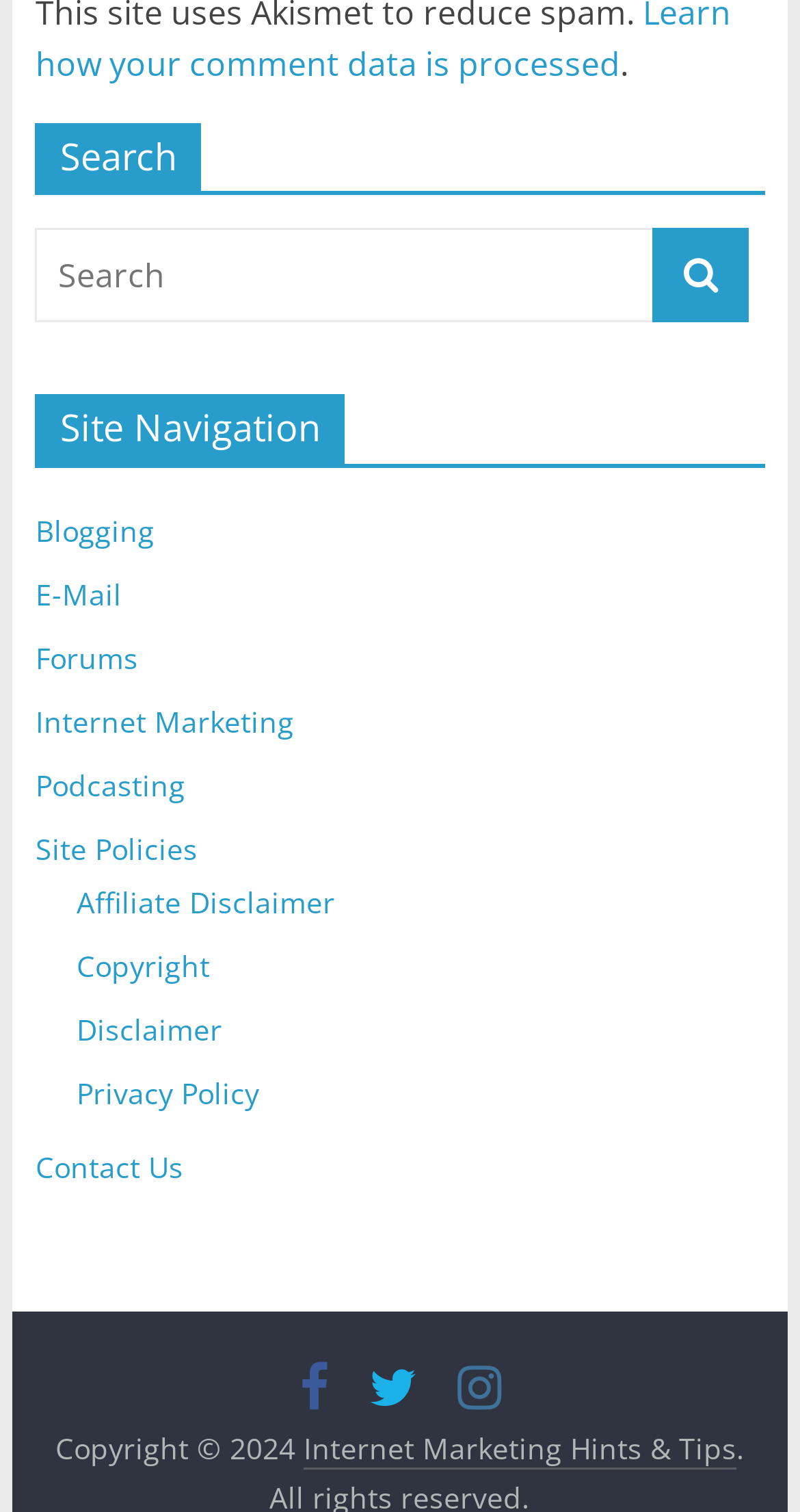Pinpoint the bounding box coordinates of the element to be clicked to execute the instruction: "View Site Policies".

[0.044, 0.548, 0.247, 0.574]